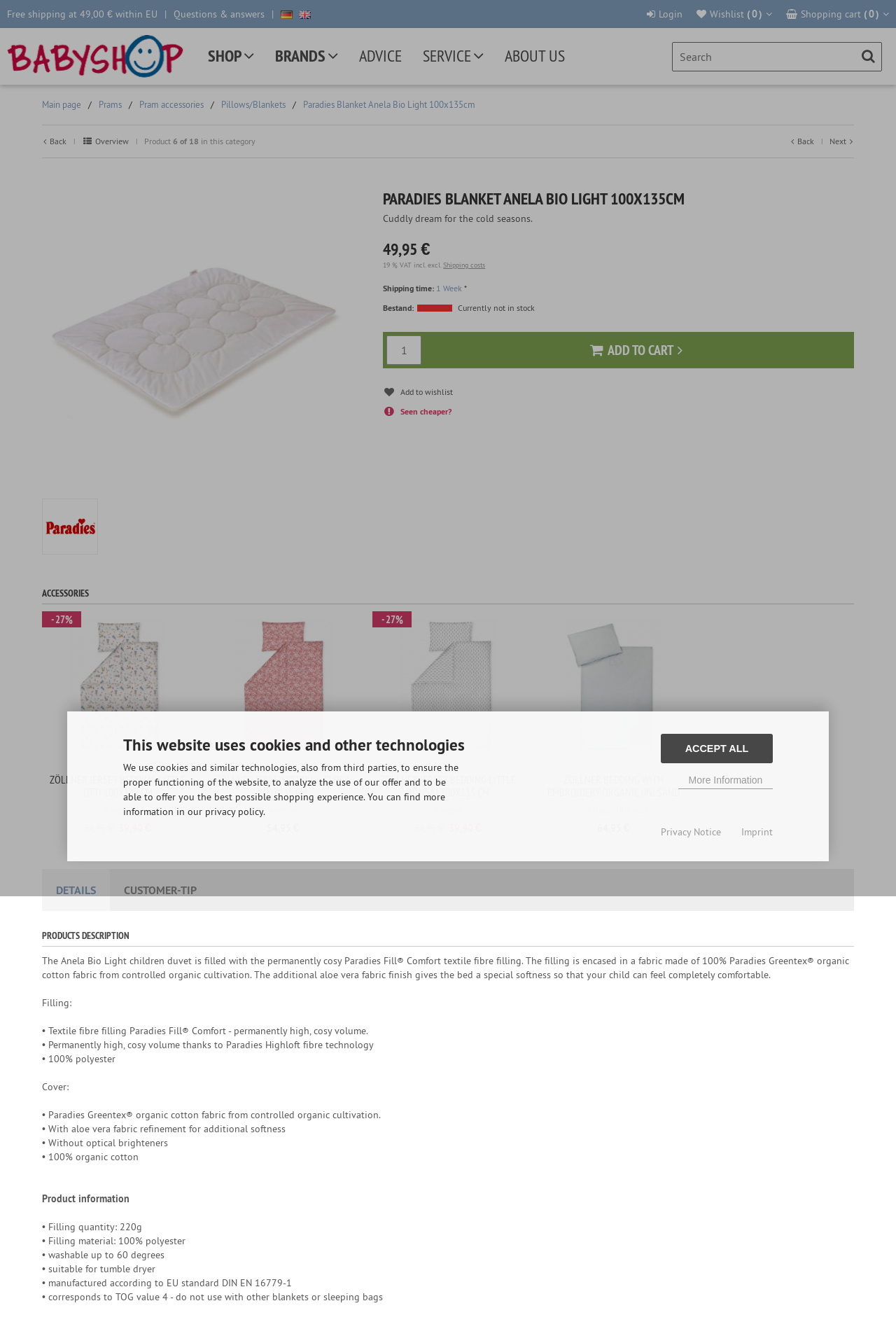Refer to the image and offer a detailed explanation in response to the question: What is the shipping time for this product?

I found the shipping time by looking at the text 'Shipping time:' and the corresponding link '1 Week' which is located below the product price.